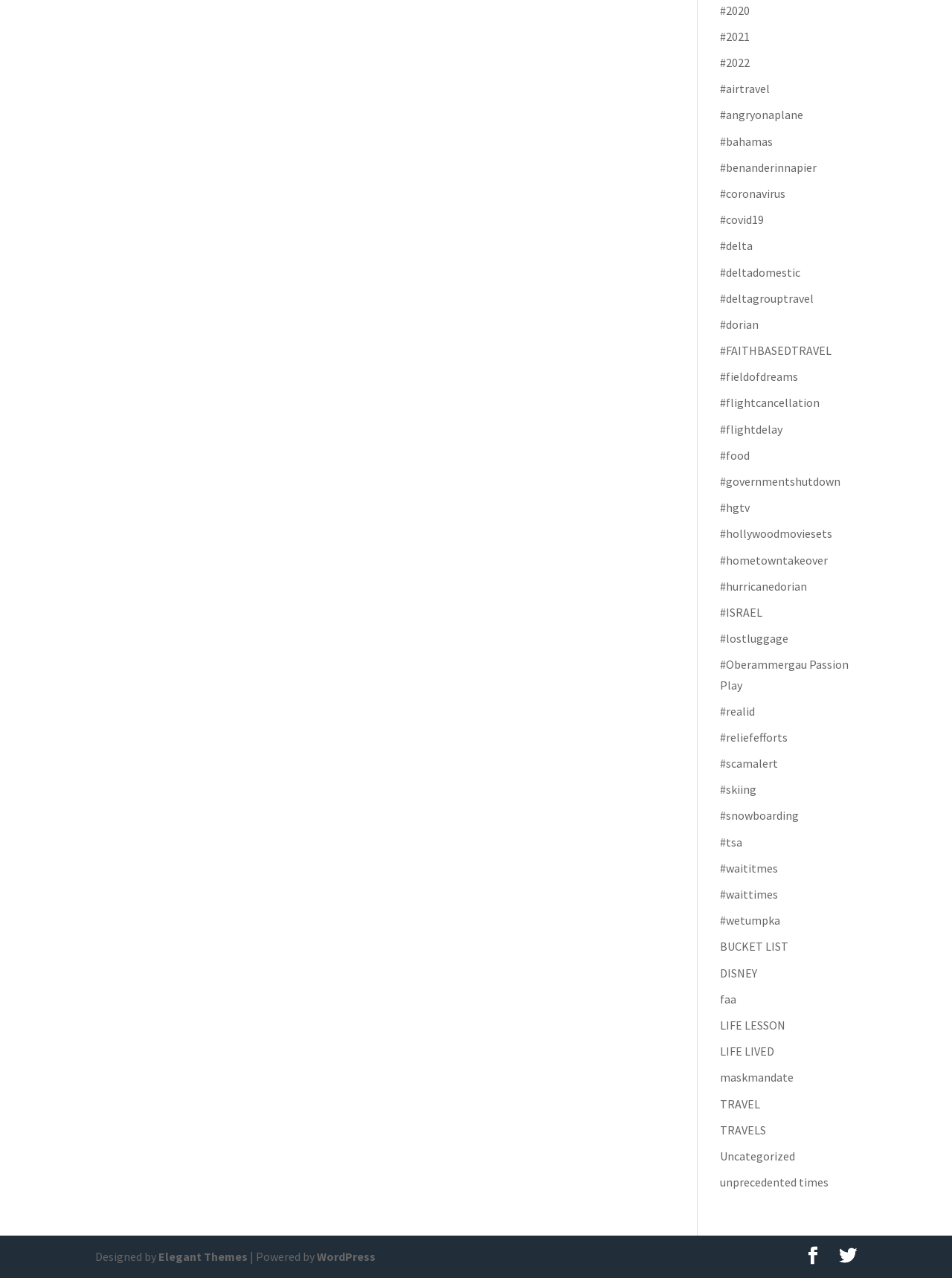What is the theme of the links on the webpage?
Answer with a single word or short phrase according to what you see in the image.

Travel